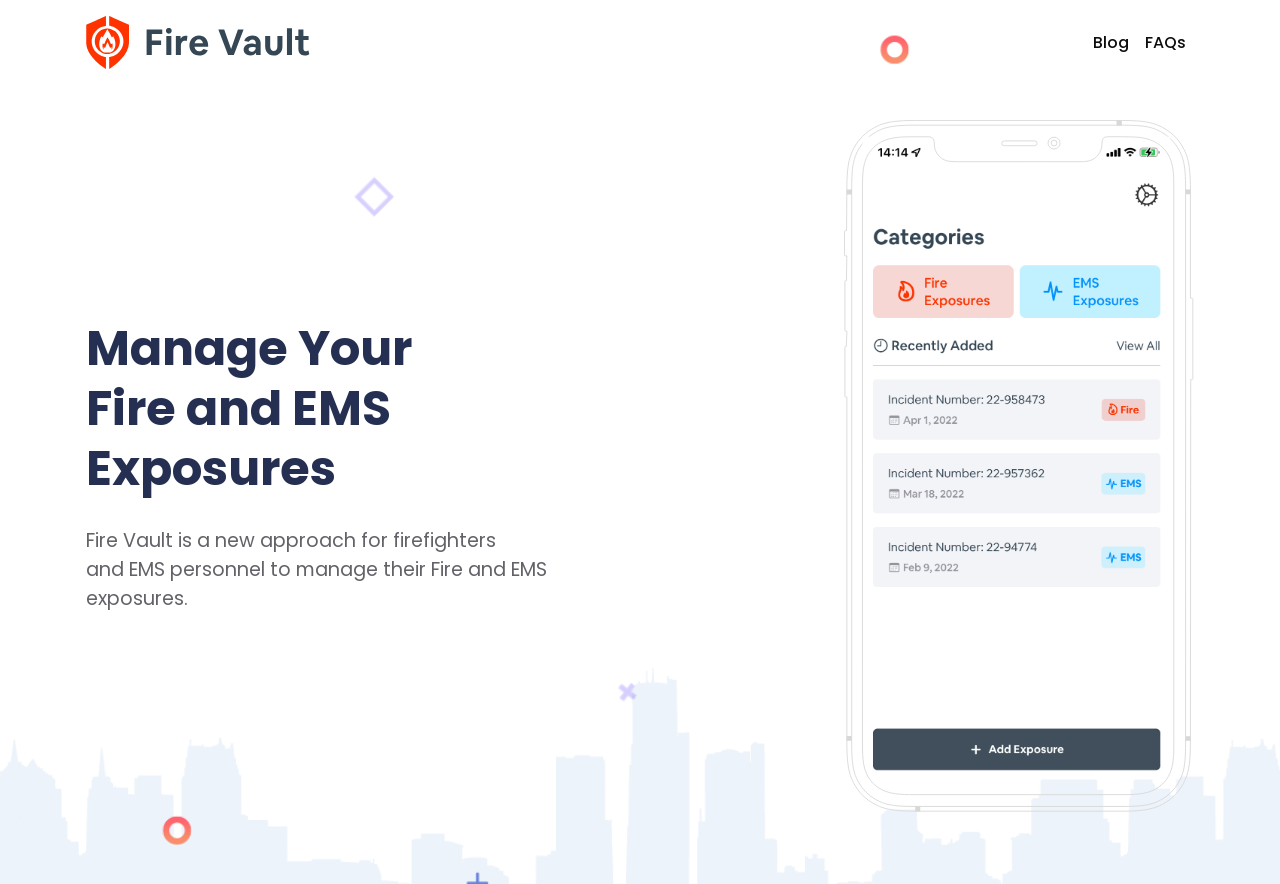Is there an image on the webpage?
Answer the question with a single word or phrase, referring to the image.

Yes